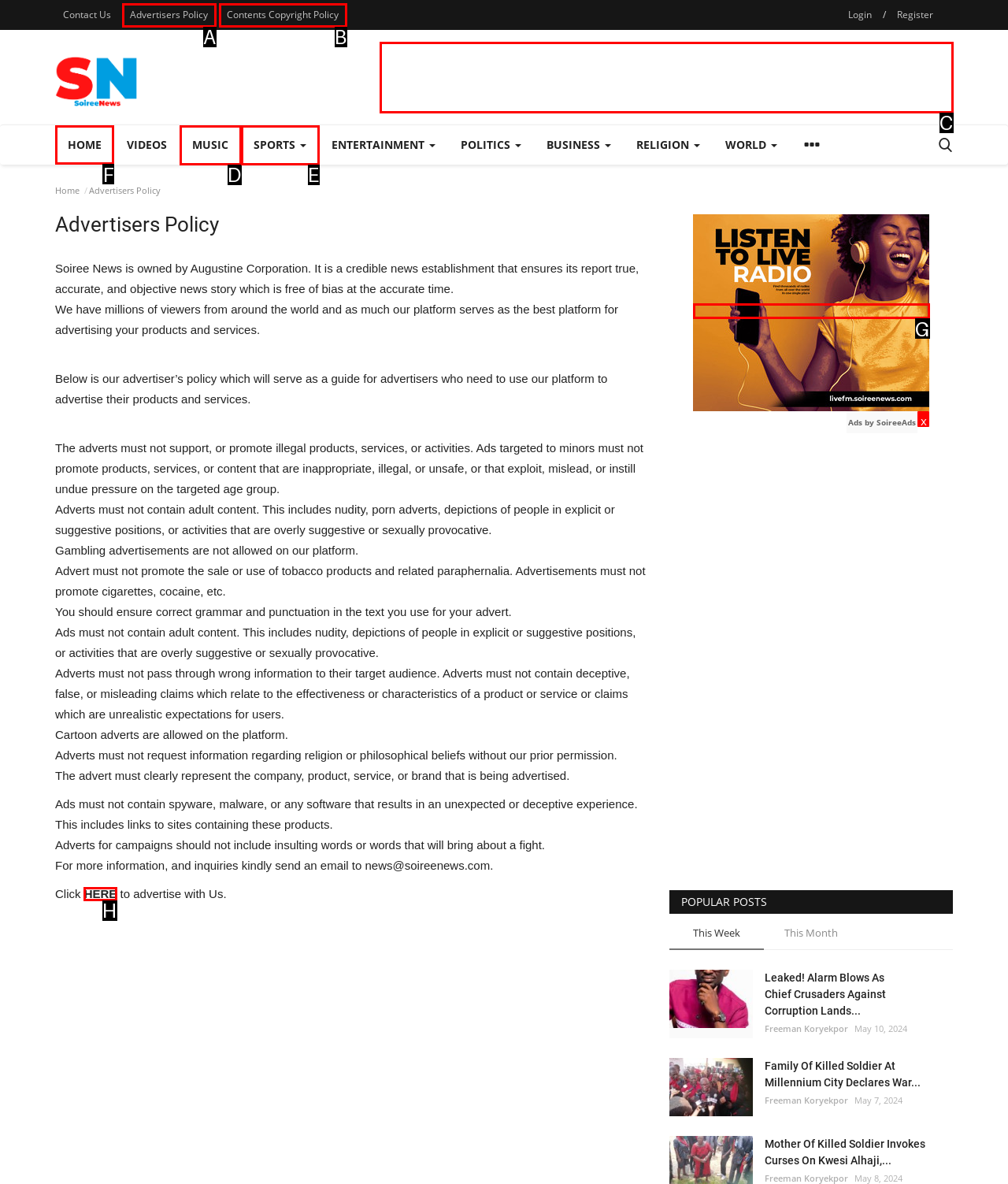Determine which option you need to click to execute the following task: Visit the 'Talent concept' page. Provide your answer as a single letter.

None